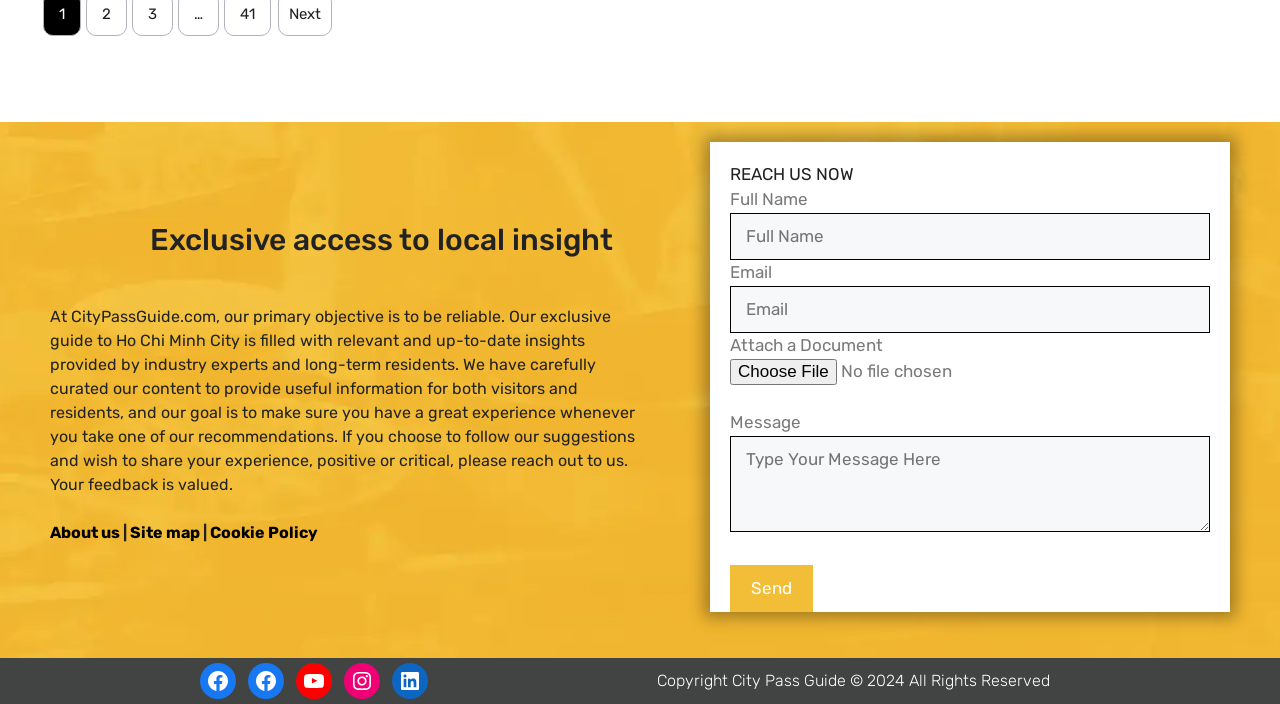Please identify the bounding box coordinates of the region to click in order to complete the task: "Attach a document". The coordinates must be four float numbers between 0 and 1, specified as [left, top, right, bottom].

[0.57, 0.51, 0.862, 0.547]